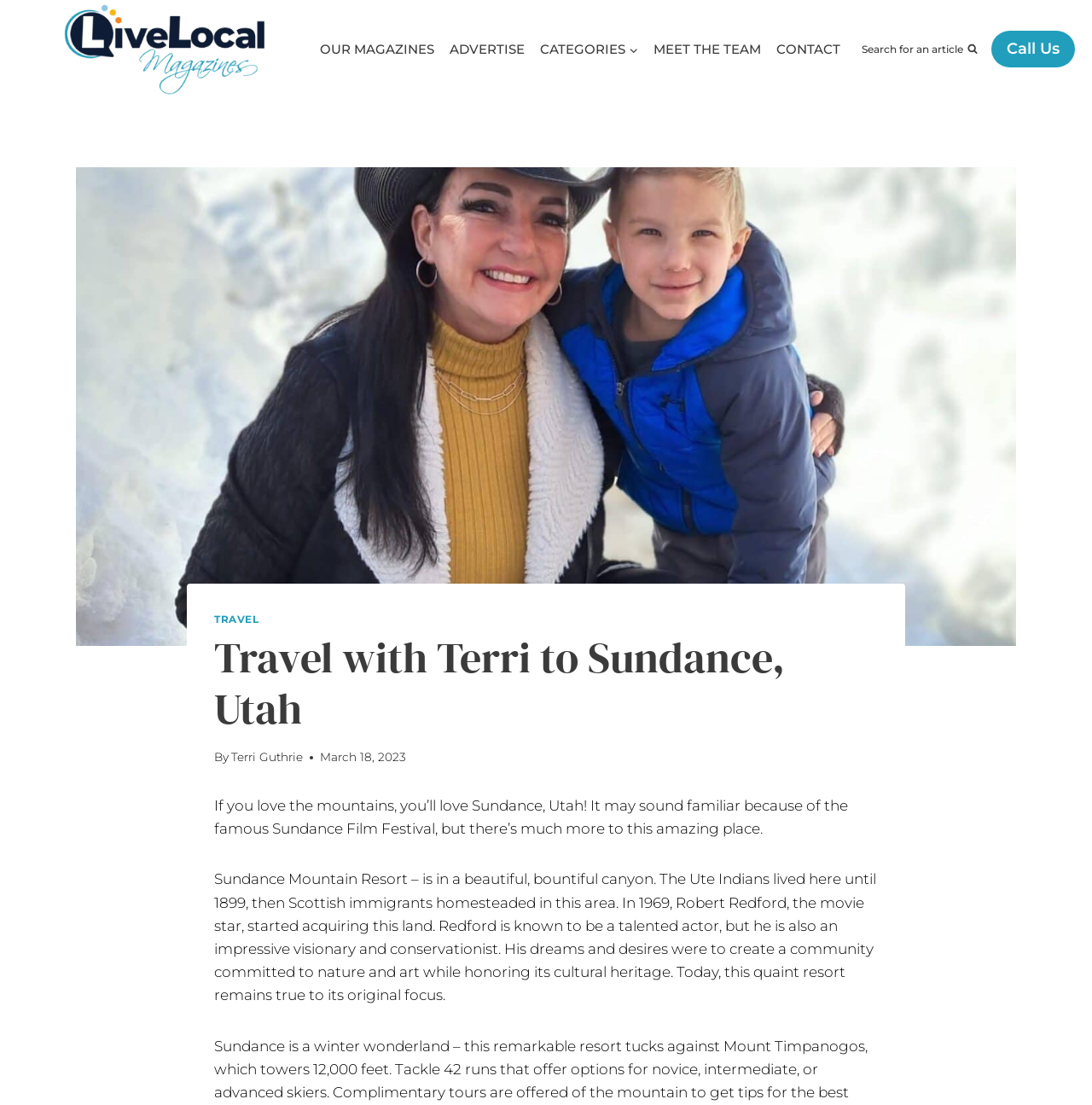Can you look at the image and give a comprehensive answer to the question:
What is the name of the famous film festival mentioned in the article?

The article mentions that Sundance, Utah may sound familiar because of the famous Sundance Film Festival, indicating that the Sundance Film Festival is a well-known event.